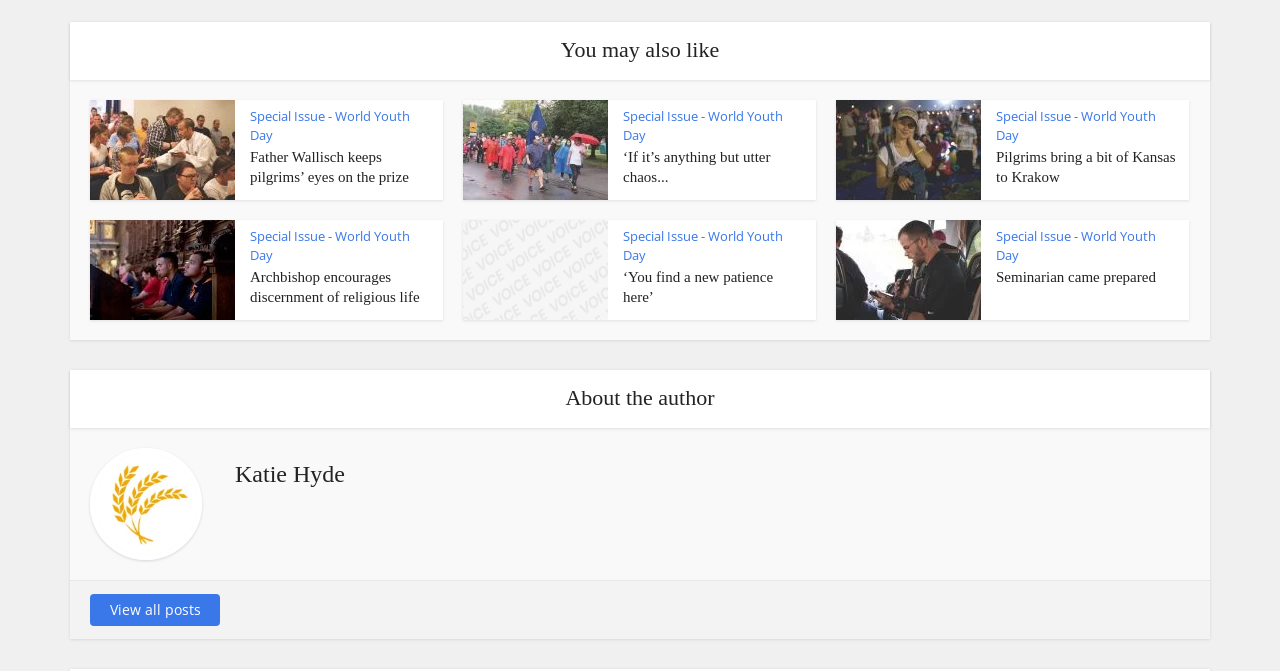Please find the bounding box coordinates of the element that must be clicked to perform the given instruction: "Read 'Father Wallisch keeps pilgrims’ eyes on the prize'". The coordinates should be four float numbers from 0 to 1, i.e., [left, top, right, bottom].

[0.195, 0.219, 0.338, 0.279]